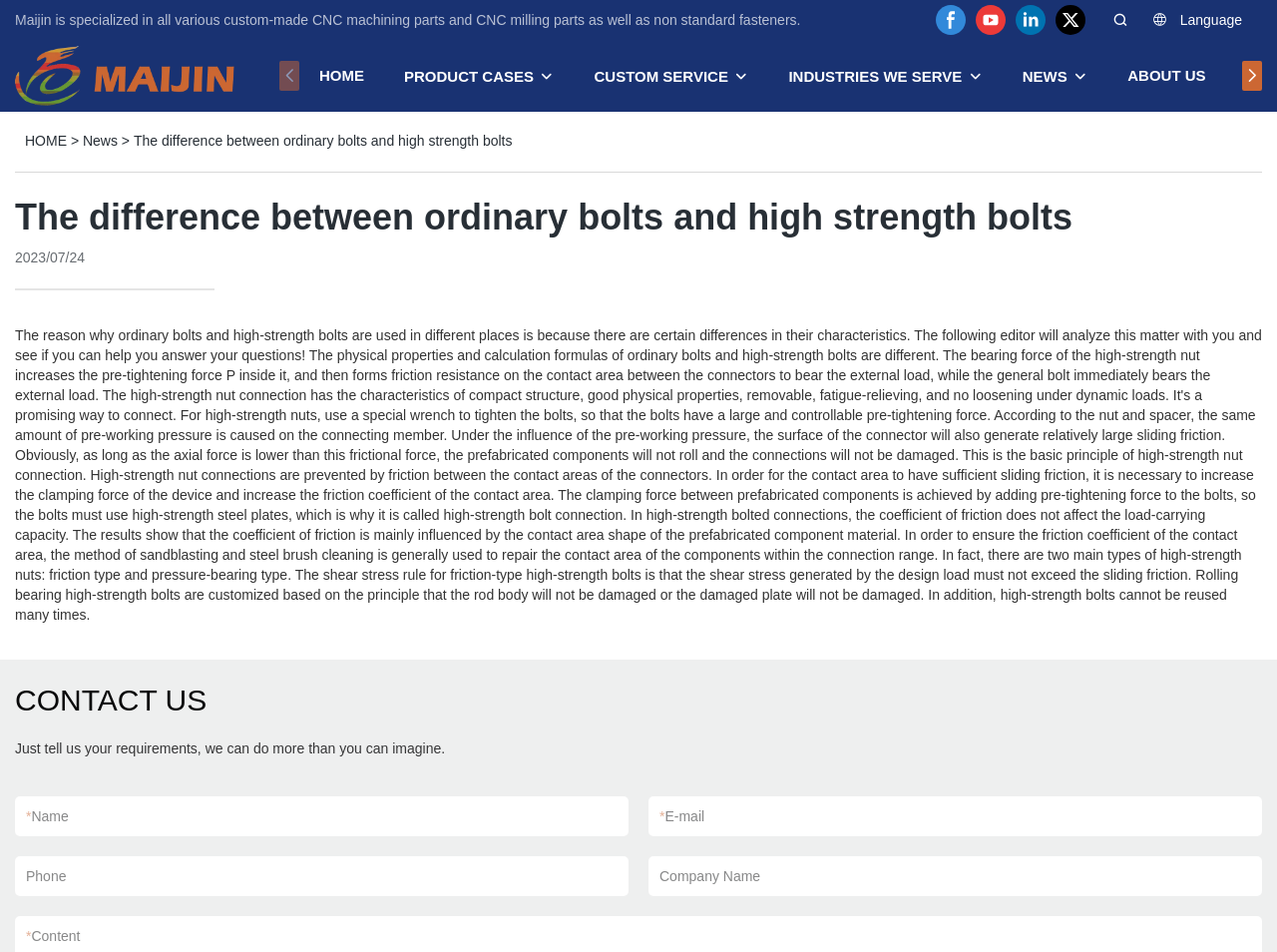Identify the bounding box coordinates of the section to be clicked to complete the task described by the following instruction: "Go to the HOME page". The coordinates should be four float numbers between 0 and 1, formatted as [left, top, right, bottom].

[0.25, 0.066, 0.285, 0.092]